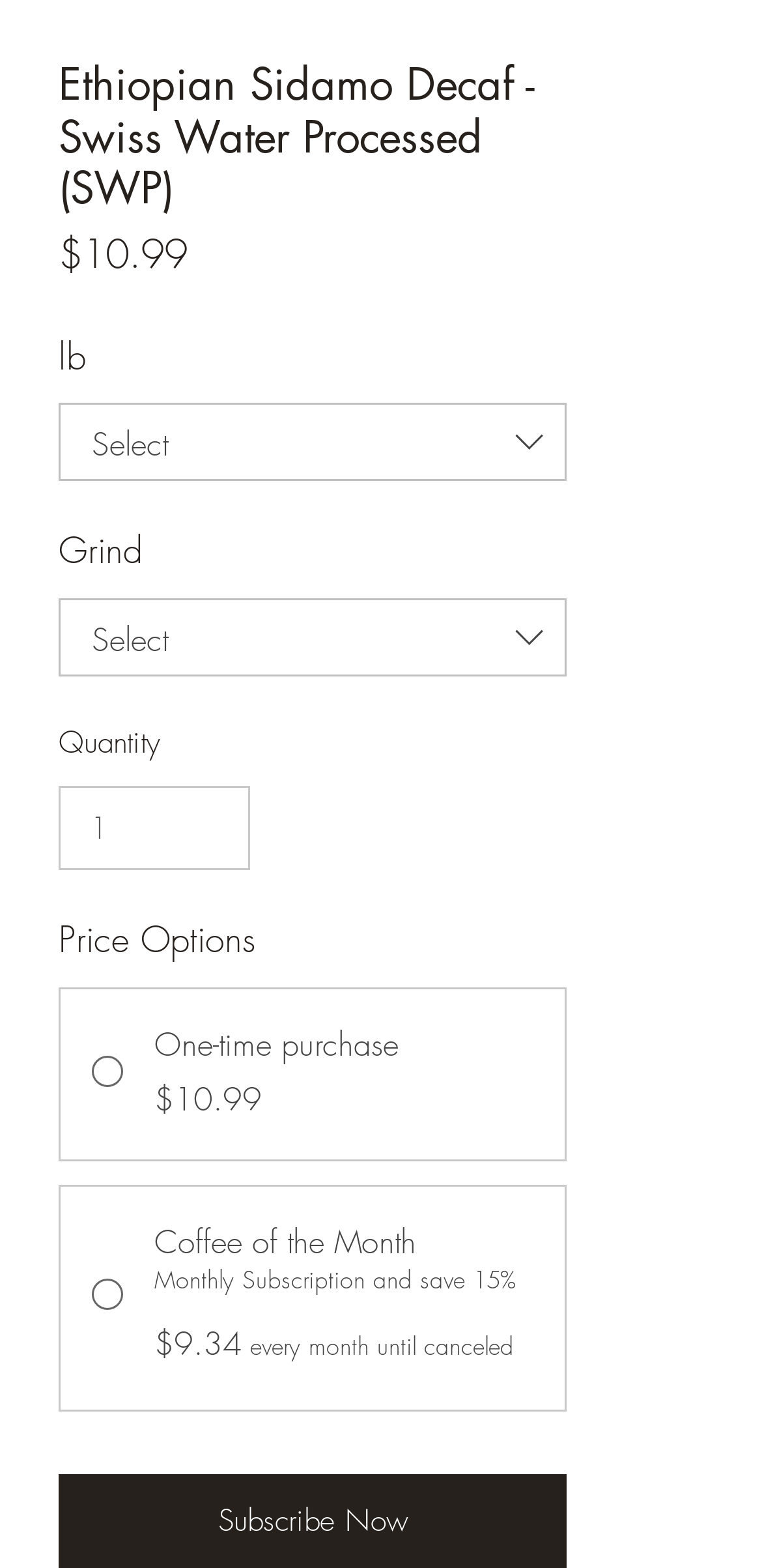Please look at the image and answer the question with a detailed explanation: What is the minimum quantity that can be purchased?

The minimum quantity that can be purchased is determined by the spinbutton labeled 'Quantity', which has a minimum value of 1. This means that customers must purchase at least 1 unit of the product.